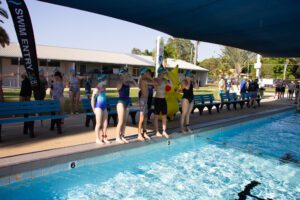What is the atmosphere like in the scene?
From the image, respond using a single word or phrase.

Vibrant with excitement